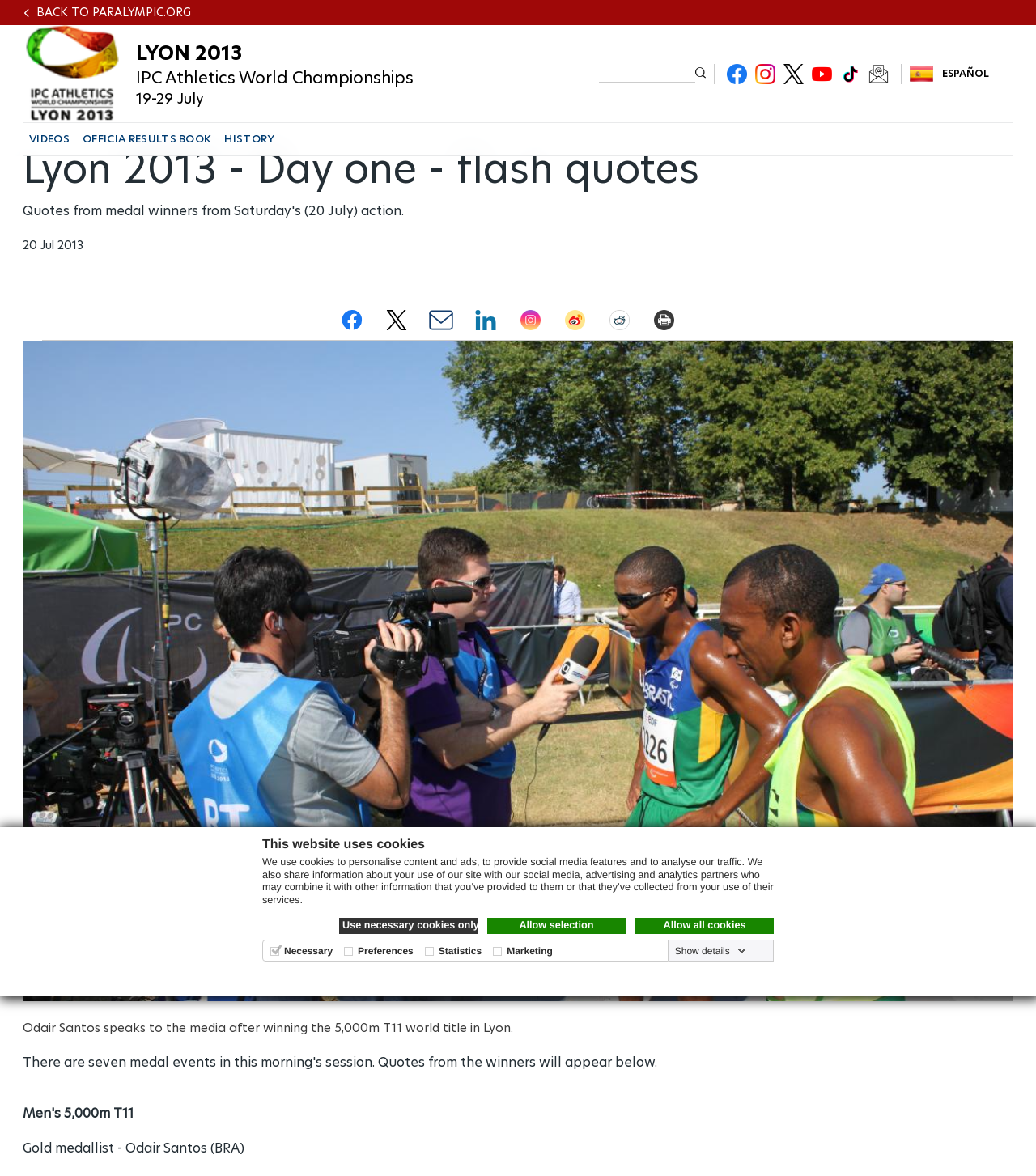Find the bounding box coordinates of the clickable area required to complete the following action: "Click the 'Use necessary cookies only' link".

[0.327, 0.781, 0.461, 0.794]